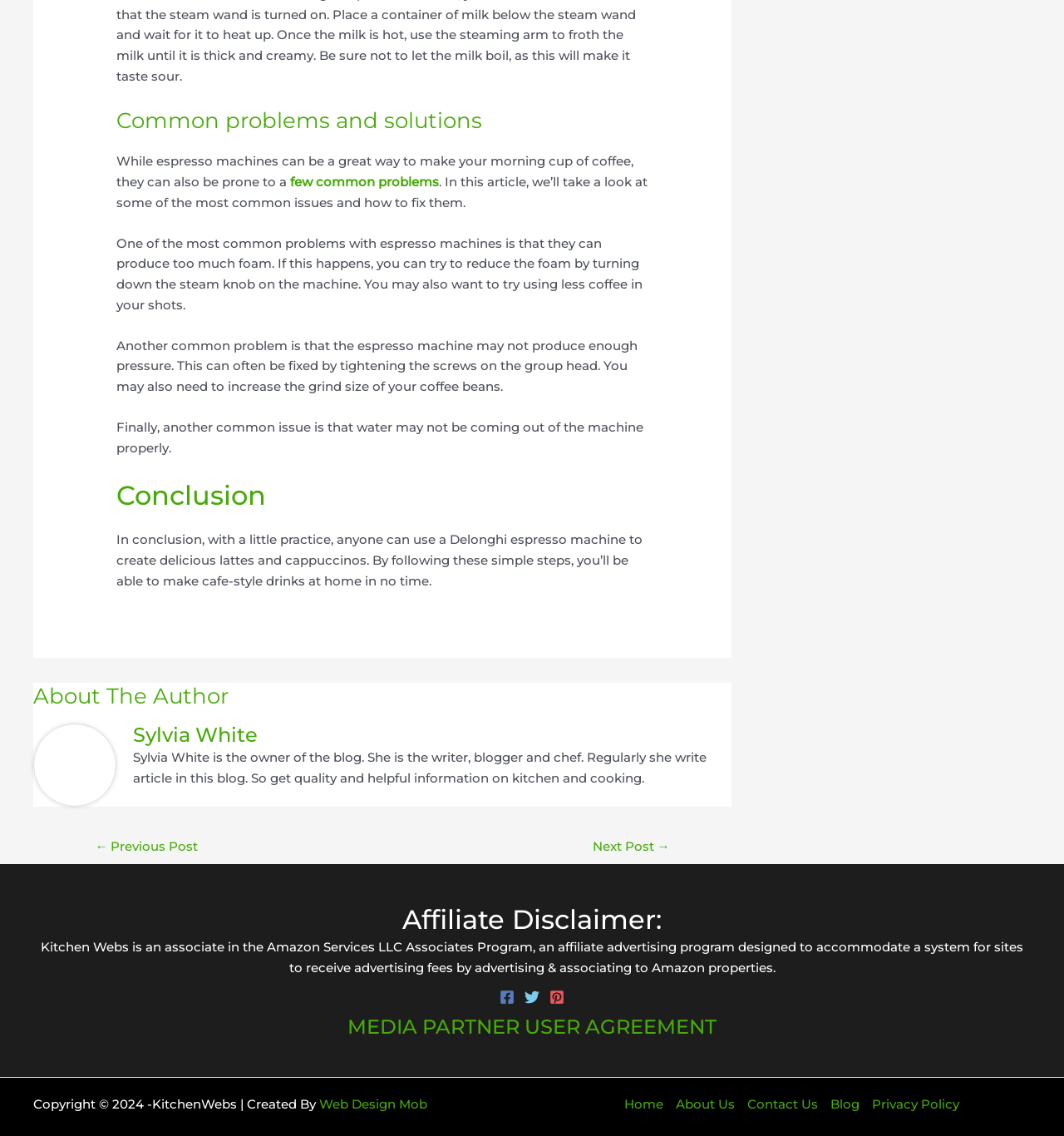Could you indicate the bounding box coordinates of the region to click in order to complete this instruction: "Read about common problems and solutions".

[0.109, 0.094, 0.609, 0.119]